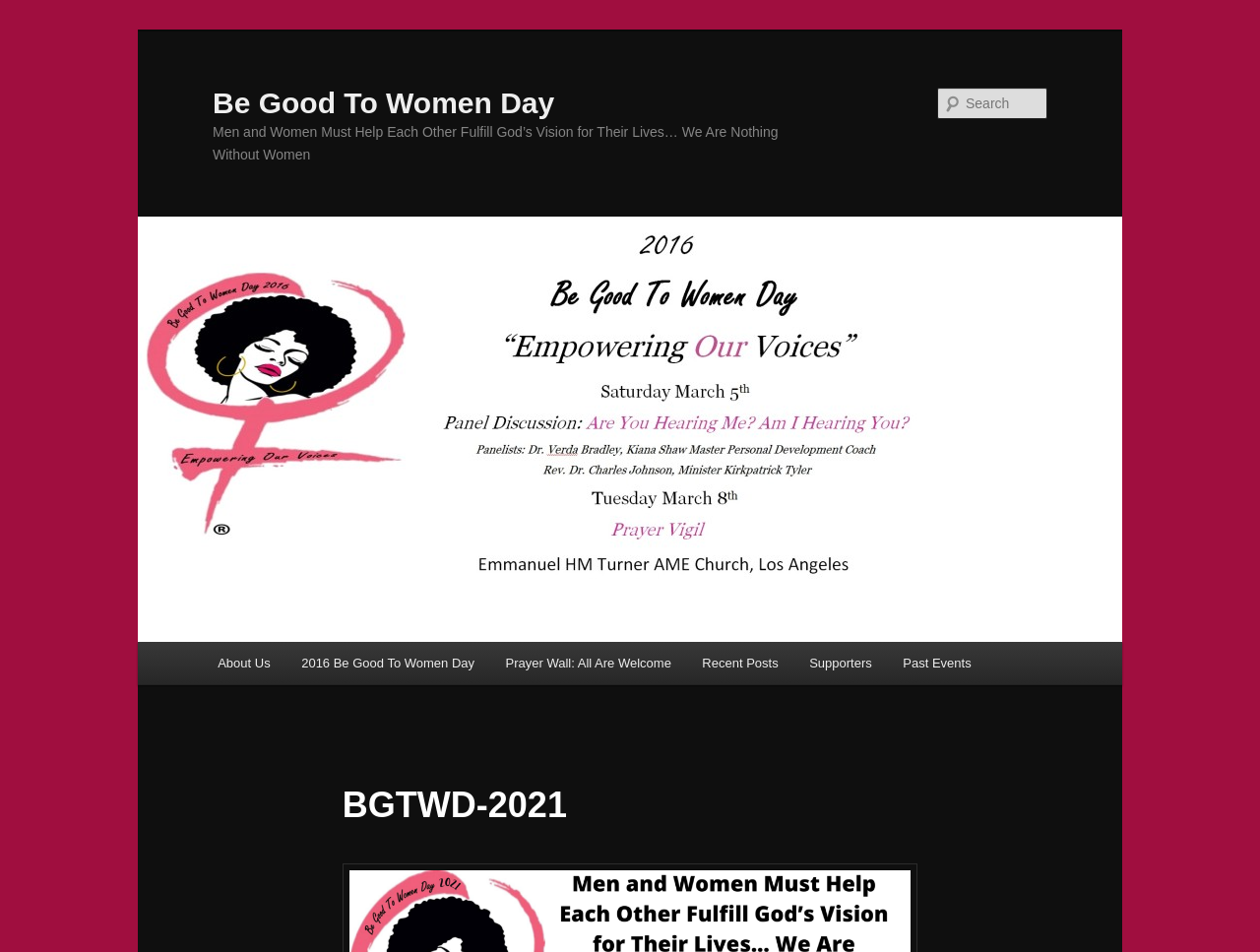Can you find and provide the main heading text of this webpage?

Be Good To Women Day